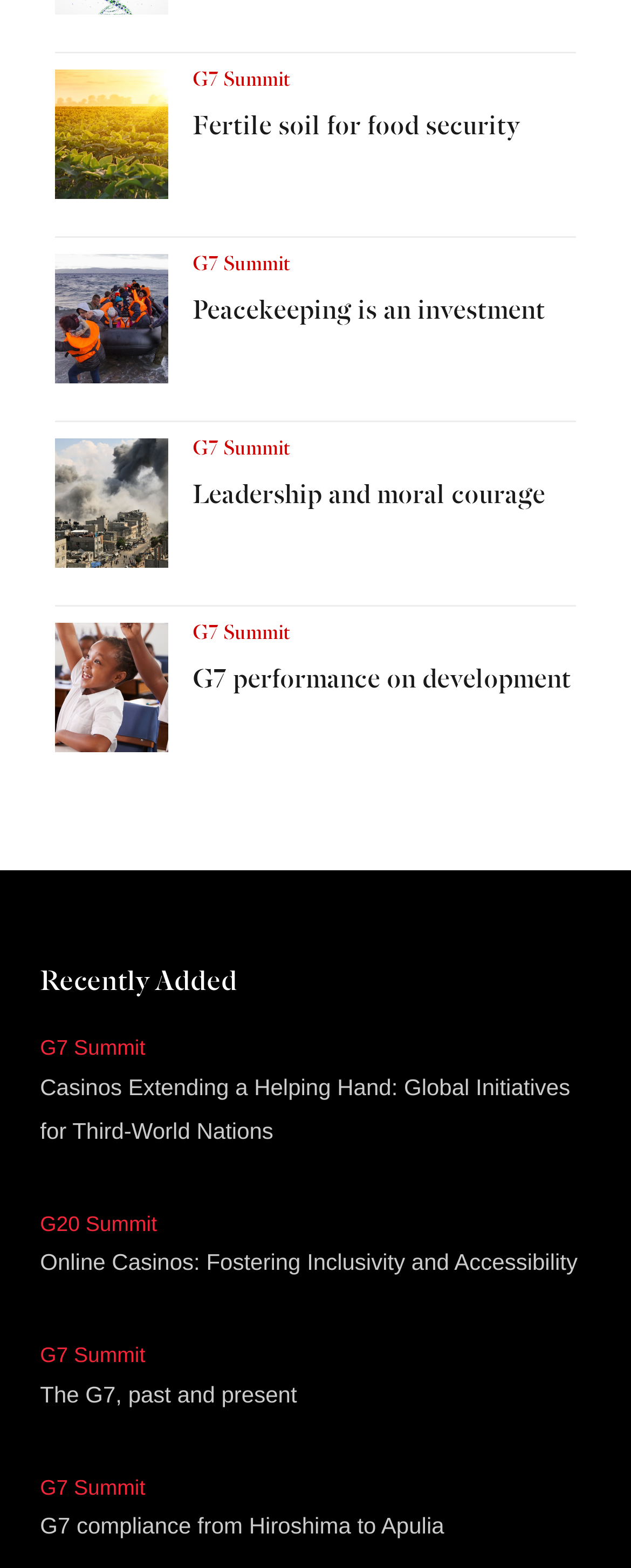Answer the question with a single word or phrase: 
How many links are related to casinos on the webpage?

2